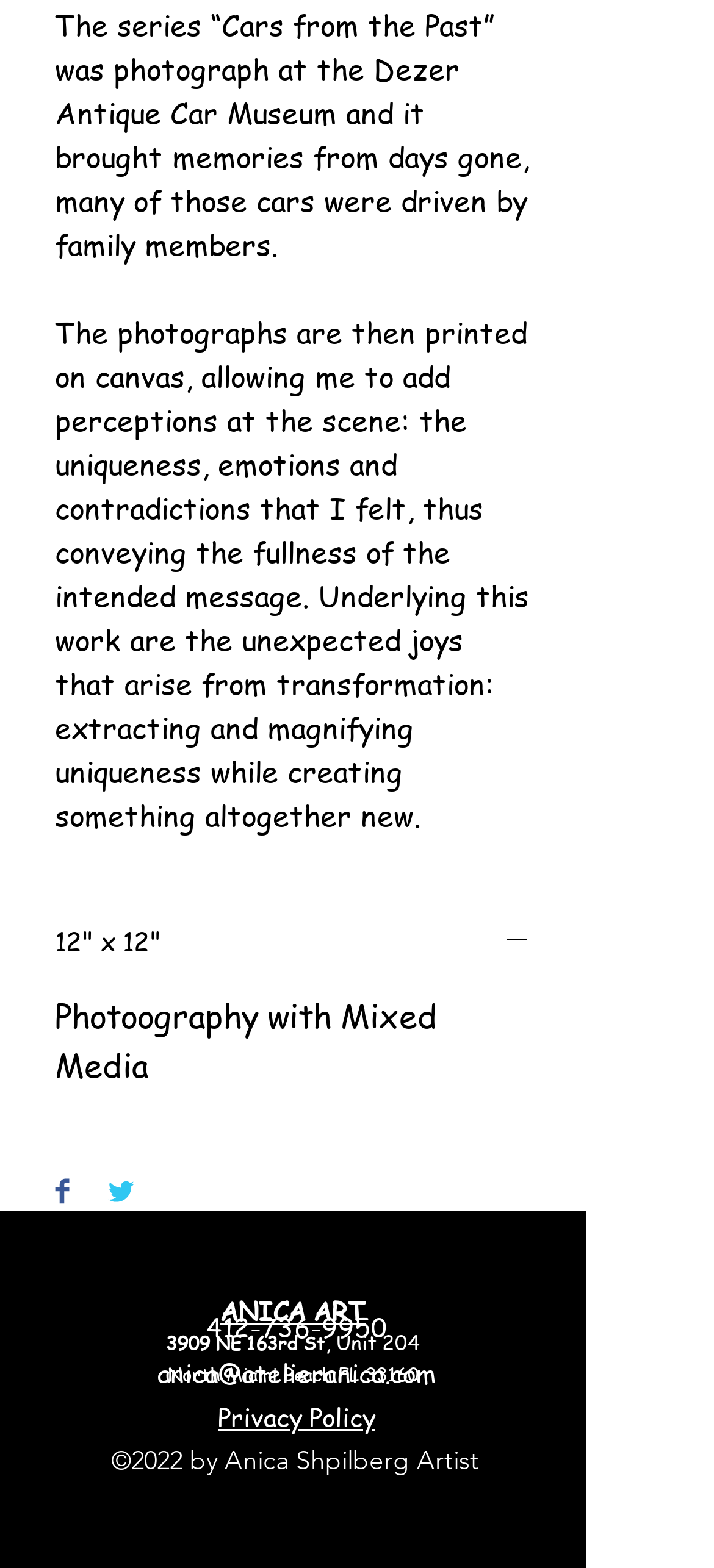Using the webpage screenshot and the element description anica@atelieranica.com, determine the bounding box coordinates. Specify the coordinates in the format (top-left x, top-left y, bottom-right x, bottom-right y) with values ranging from 0 to 1.

[0.221, 0.864, 0.61, 0.887]